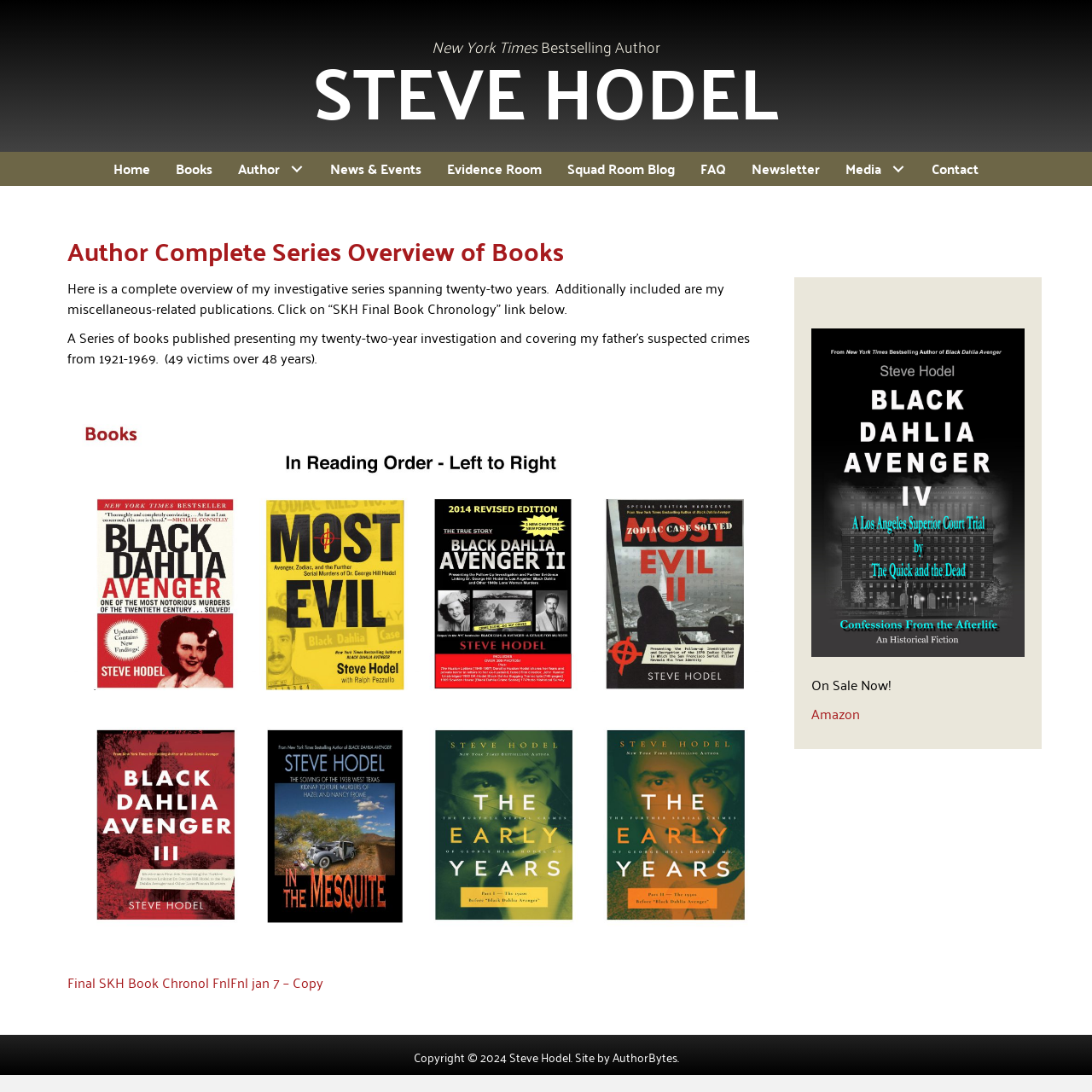Could you determine the bounding box coordinates of the clickable element to complete the instruction: "Click on 'Final SKH Book Chronol FnlFnl jan 7 – Copy'"? Provide the coordinates as four float numbers between 0 and 1, i.e., [left, top, right, bottom].

[0.062, 0.888, 0.296, 0.91]